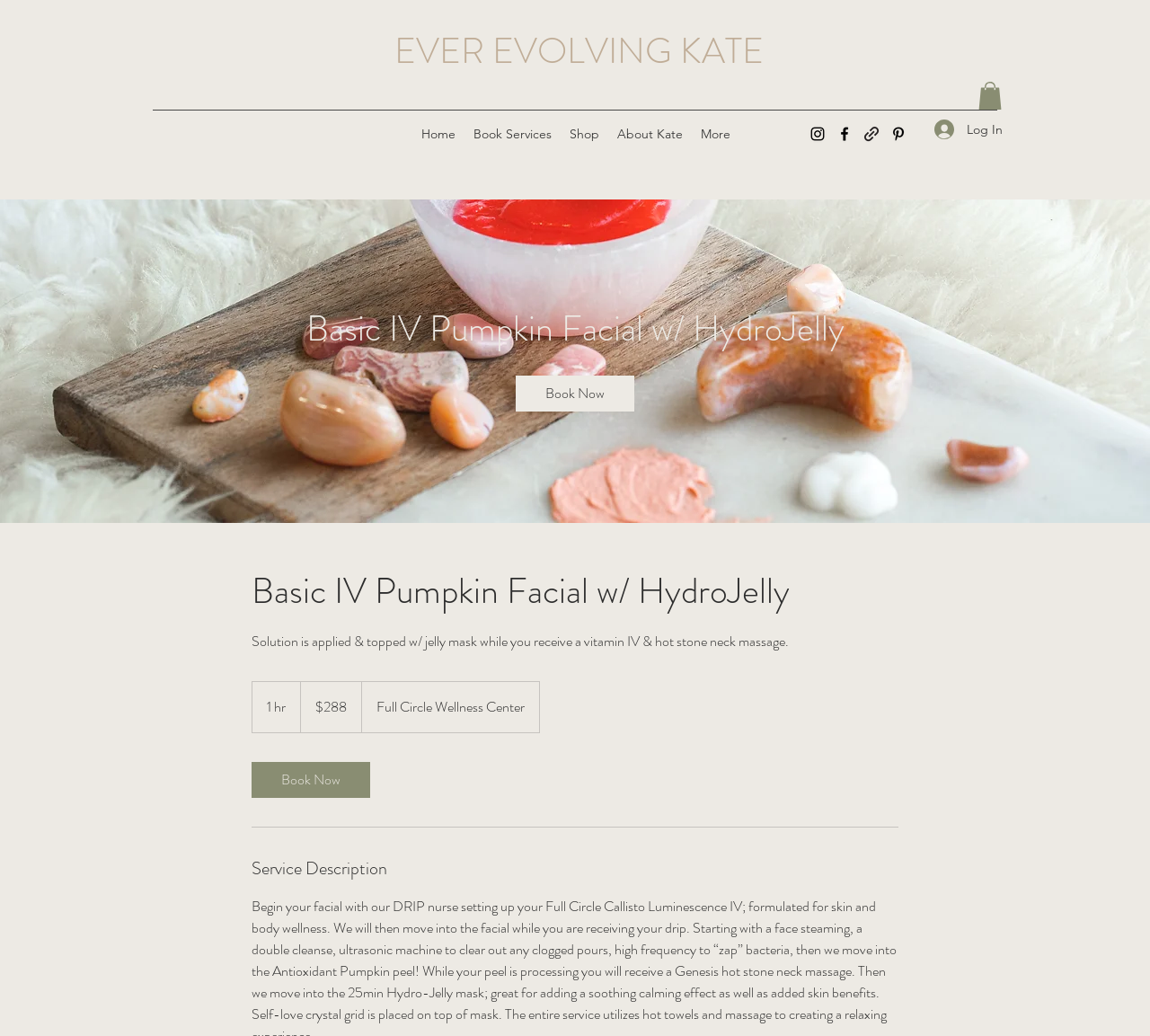What is the price of the facial service? Examine the screenshot and reply using just one word or a brief phrase.

288 US dollars